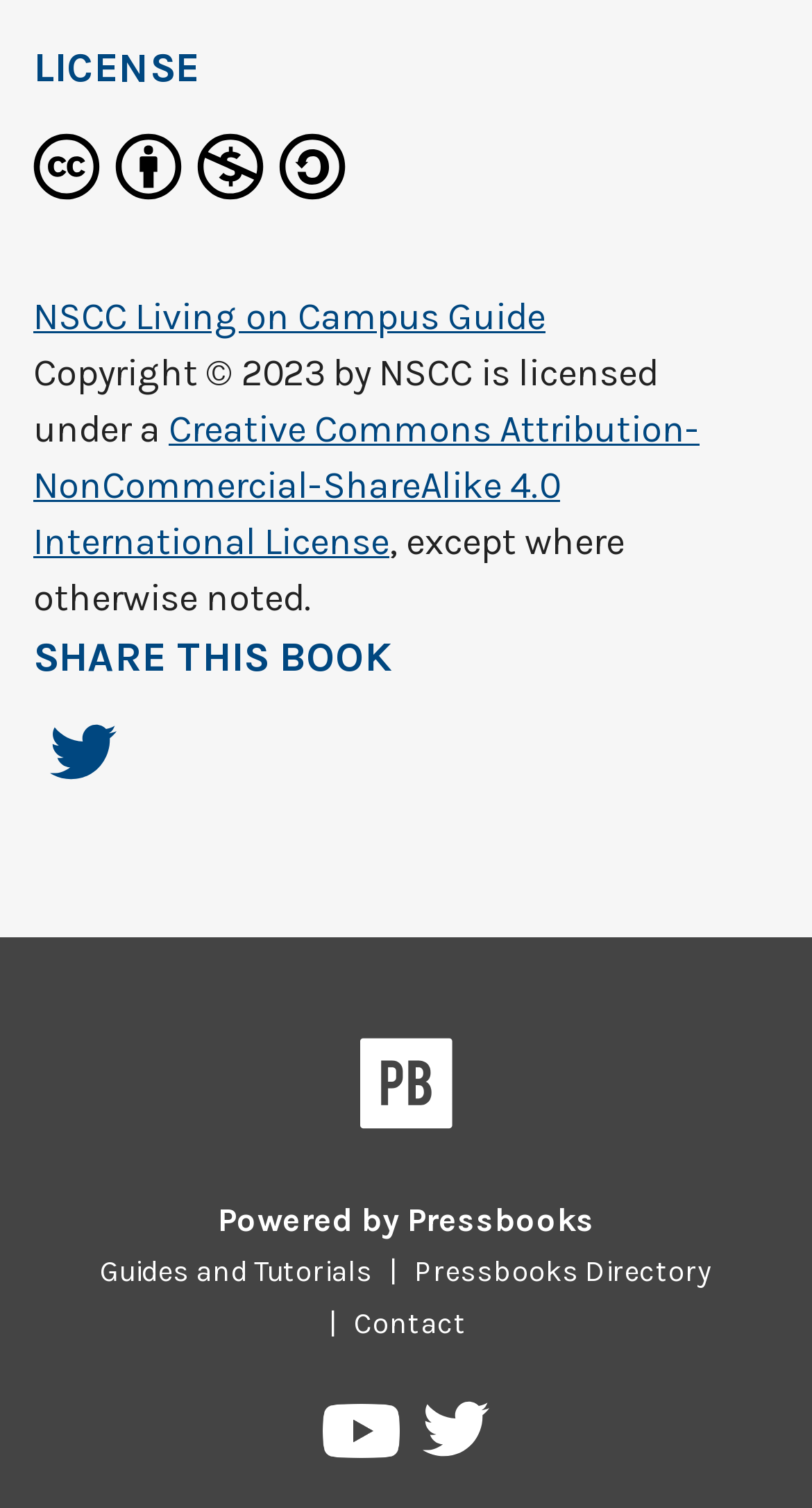Please indicate the bounding box coordinates of the element's region to be clicked to achieve the instruction: "Watch Pressbooks on YouTube". Provide the coordinates as four float numbers between 0 and 1, i.e., [left, top, right, bottom].

[0.398, 0.931, 0.499, 0.98]